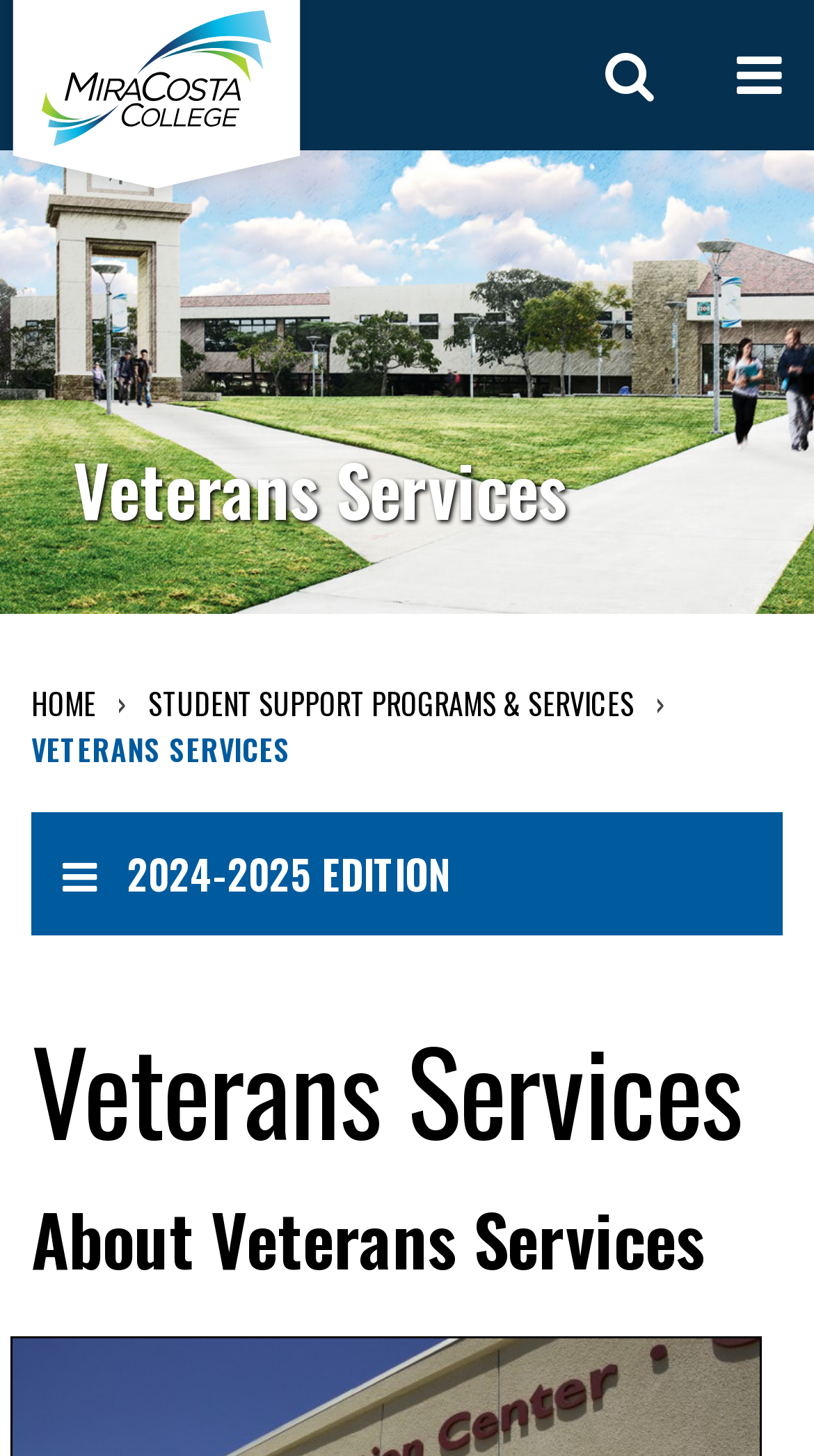Please answer the following question as detailed as possible based on the image: 
What is the purpose of the 'Back to top' link?

The 'Back to top' link is located at the bottom of the webpage, and its purpose can be inferred by its label. It is likely that this link allows users to quickly navigate back to the top of the webpage, rather than having to scroll up manually.